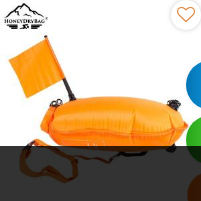Paint a vivid picture with your words by describing the image in detail.

The image showcases a vibrant orange swim buoy designed for open water activities. This buoy features a small flag, enhancing visibility for safety during swimming. The shape is oval and slightly inflated, ideal for use in the water, providing a means for swimmers to be spotted easily. Attached to the buoy are straps, making it easy to carry or secure when not in use. This particular model is intended for triathletes and those enjoying wild swimming, ensuring both safety and convenience in open water settings.